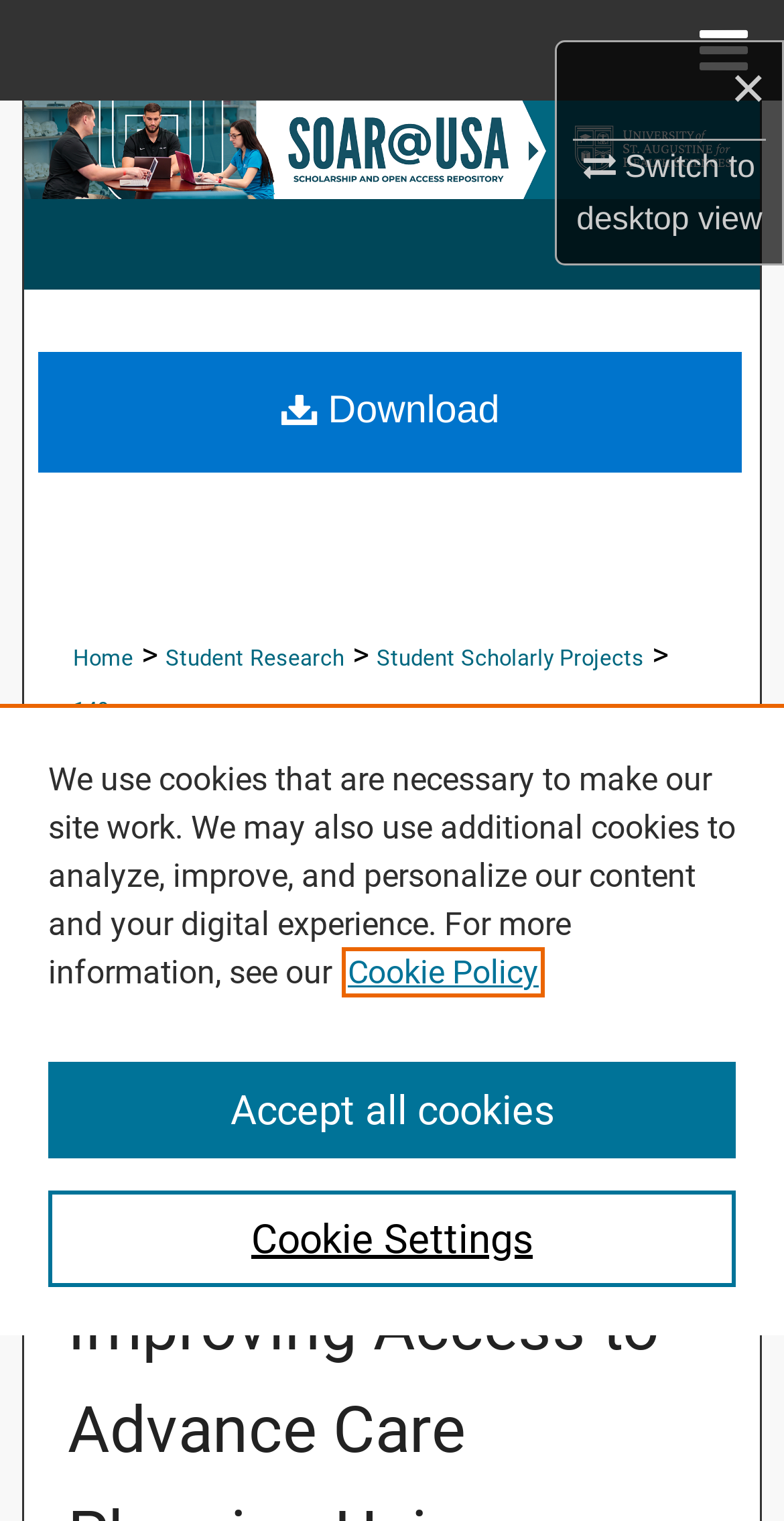What is the name of the network?
Kindly offer a detailed explanation using the data available in the image.

I found the answer by looking at the link element 'DC Network Digital Commons Network™' which is a child element of the root element, indicating that it is the name of the network.